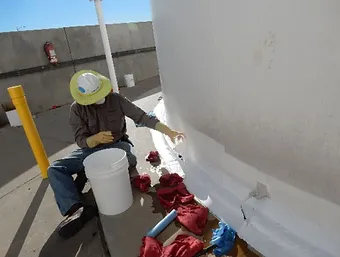Please examine the image and provide a detailed answer to the question: What is mounted on the concrete wall in the background?

The concrete wall in the background has what looks like fire safety equipment mounted on it, which reinforces the importance of safety in operational environments like this, where maintenance tasks are being performed on a storage tank.